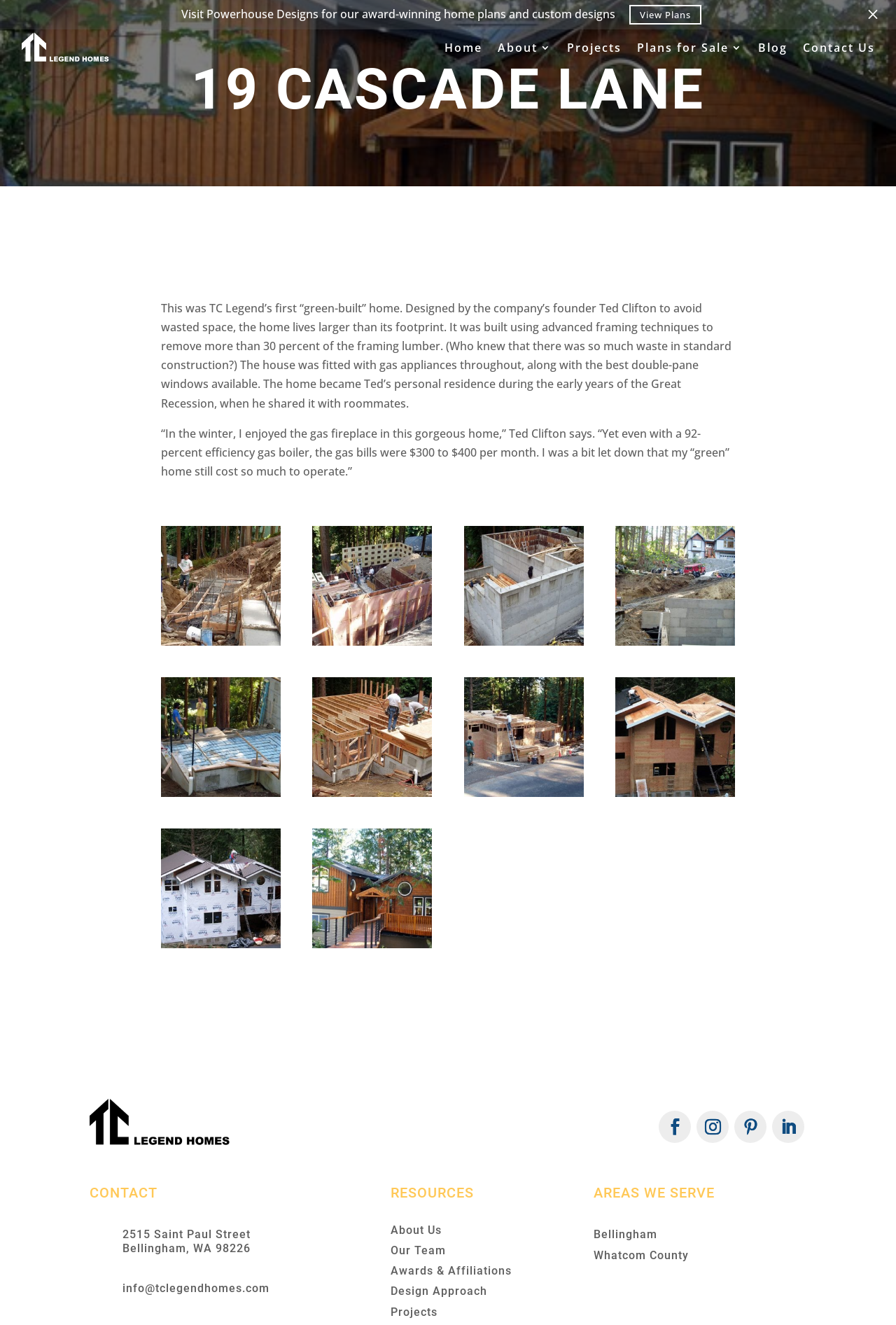Please provide a brief answer to the following inquiry using a single word or phrase:
What is the address of the company?

2515 Saint Paul Street Bellingham, WA 98226